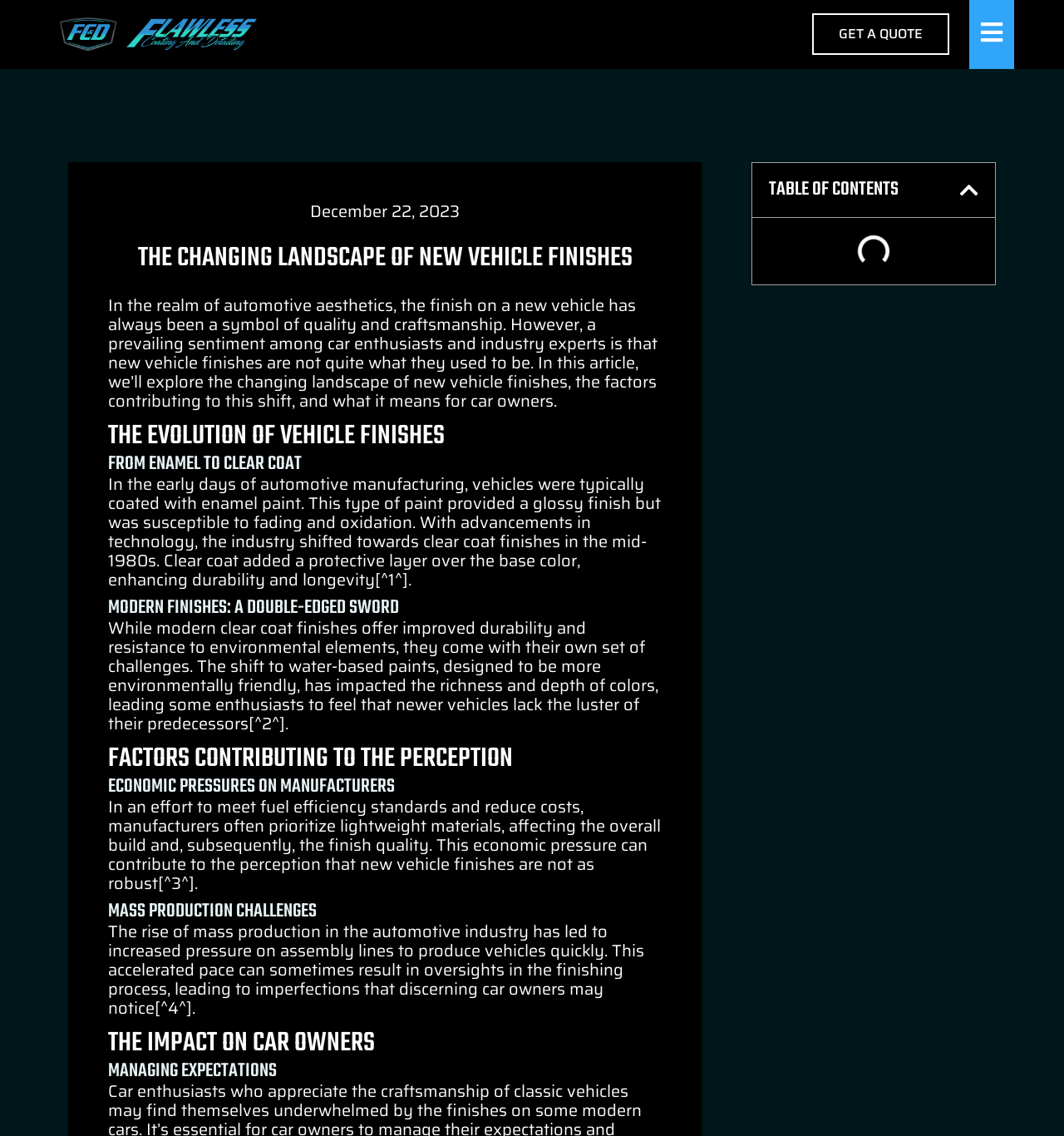What is the purpose of clear coat finishes?
Using the image, respond with a single word or phrase.

Enhancing durability and longevity